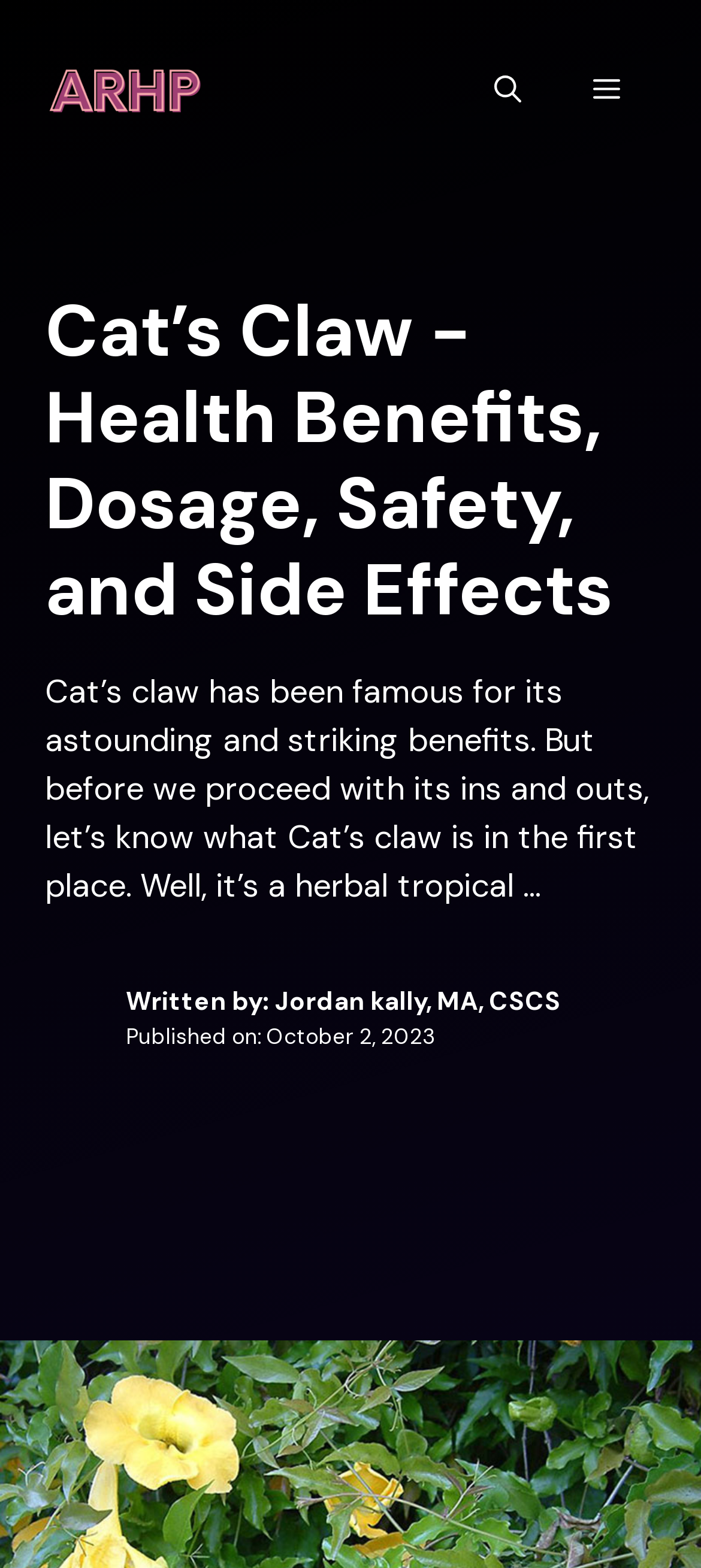When was the article published? Refer to the image and provide a one-word or short phrase answer.

October 2, 2023